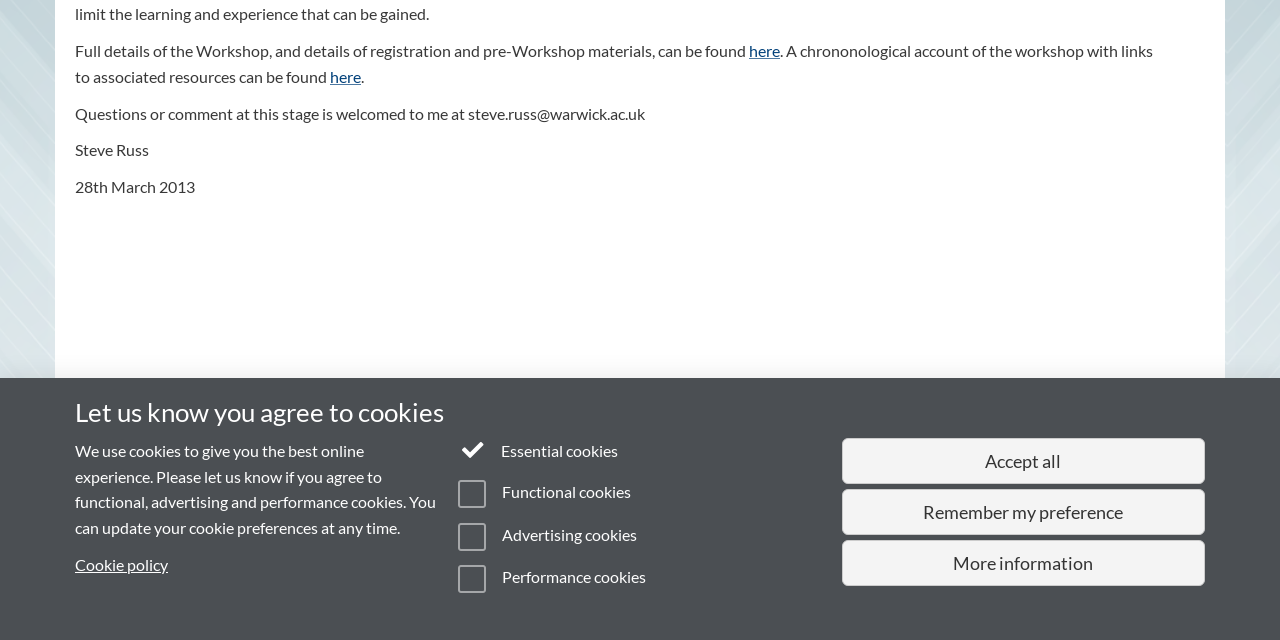Using the provided description: "Accessibility", find the bounding box coordinates of the corresponding UI element. The output should be four float numbers between 0 and 1, in the format [left, top, right, bottom].

[0.16, 0.911, 0.211, 0.934]